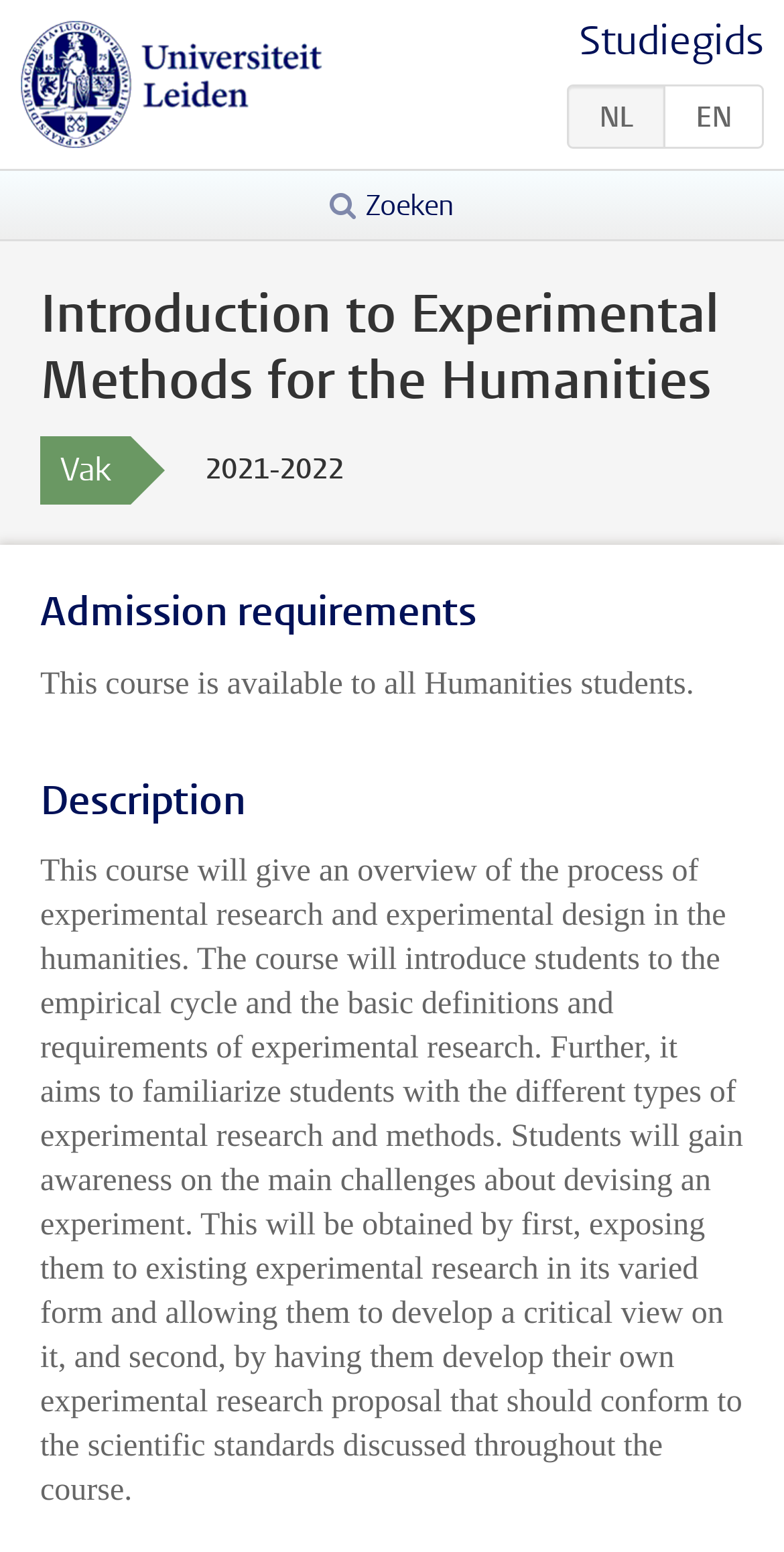From the element description alt="Universiteit Leiden", predict the bounding box coordinates of the UI element. The coordinates must be specified in the format (top-left x, top-left y, bottom-right x, bottom-right y) and should be within the 0 to 1 range.

[0.026, 0.042, 0.413, 0.064]